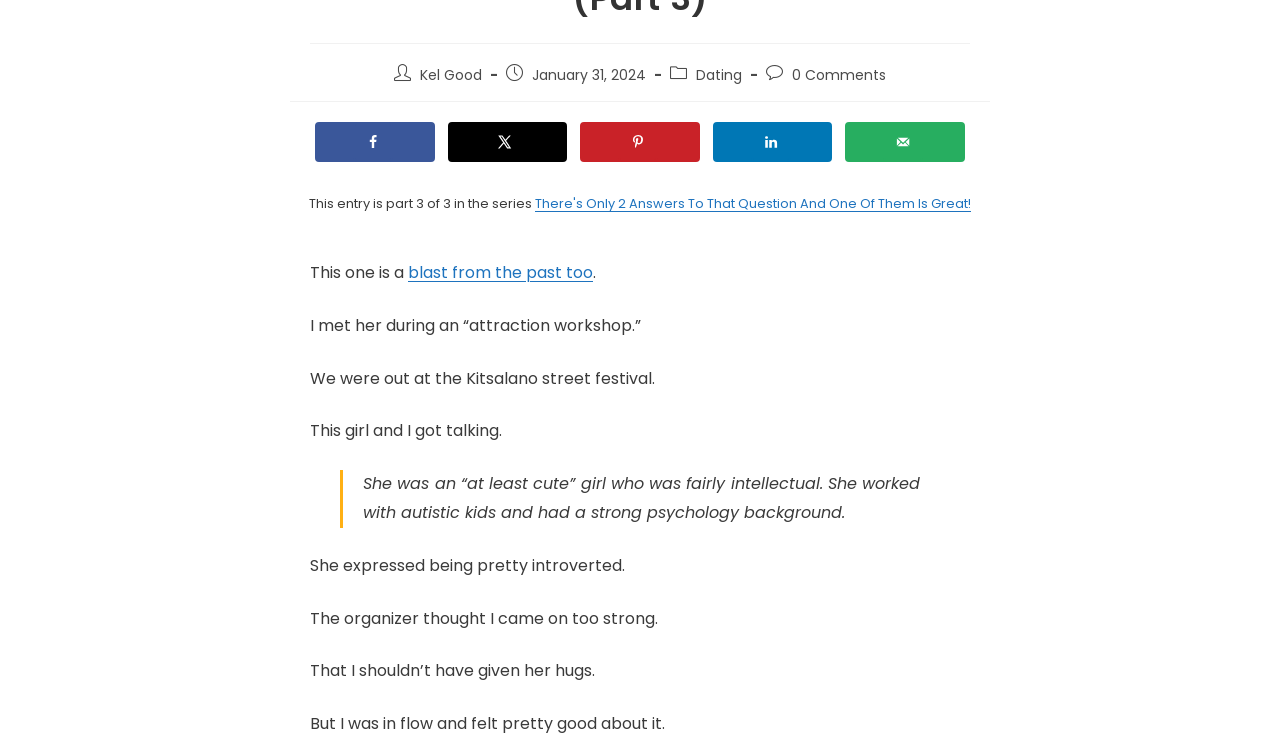Give a one-word or short-phrase answer to the following question: 
What is the occupation of the girl mentioned in the post?

worked with autistic kids